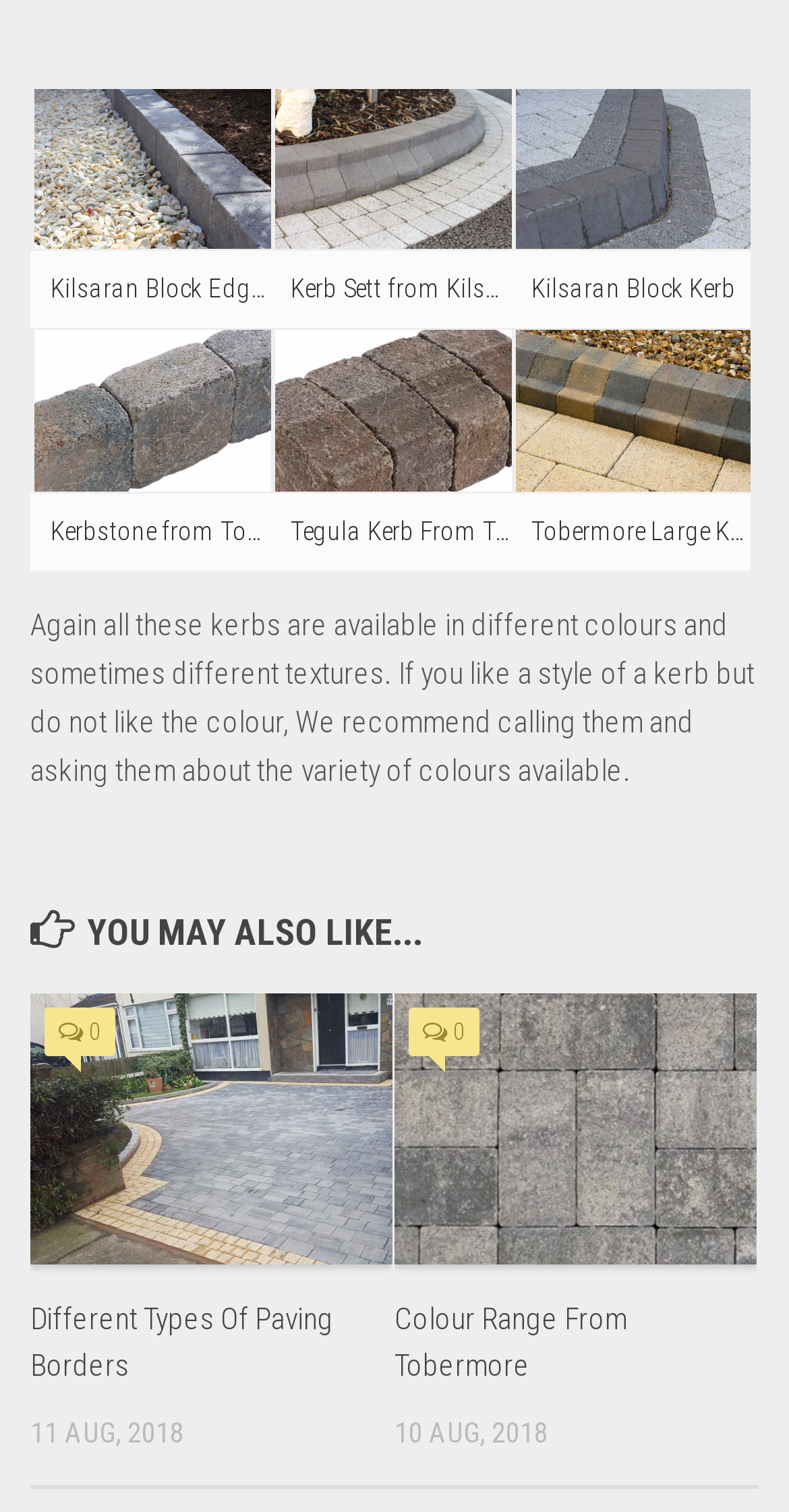Pinpoint the bounding box coordinates of the area that should be clicked to complete the following instruction: "Click on the link 'Tobermore Paving Colours'". The coordinates must be given as four float numbers between 0 and 1, i.e., [left, top, right, bottom].

[0.5, 0.657, 0.959, 0.836]